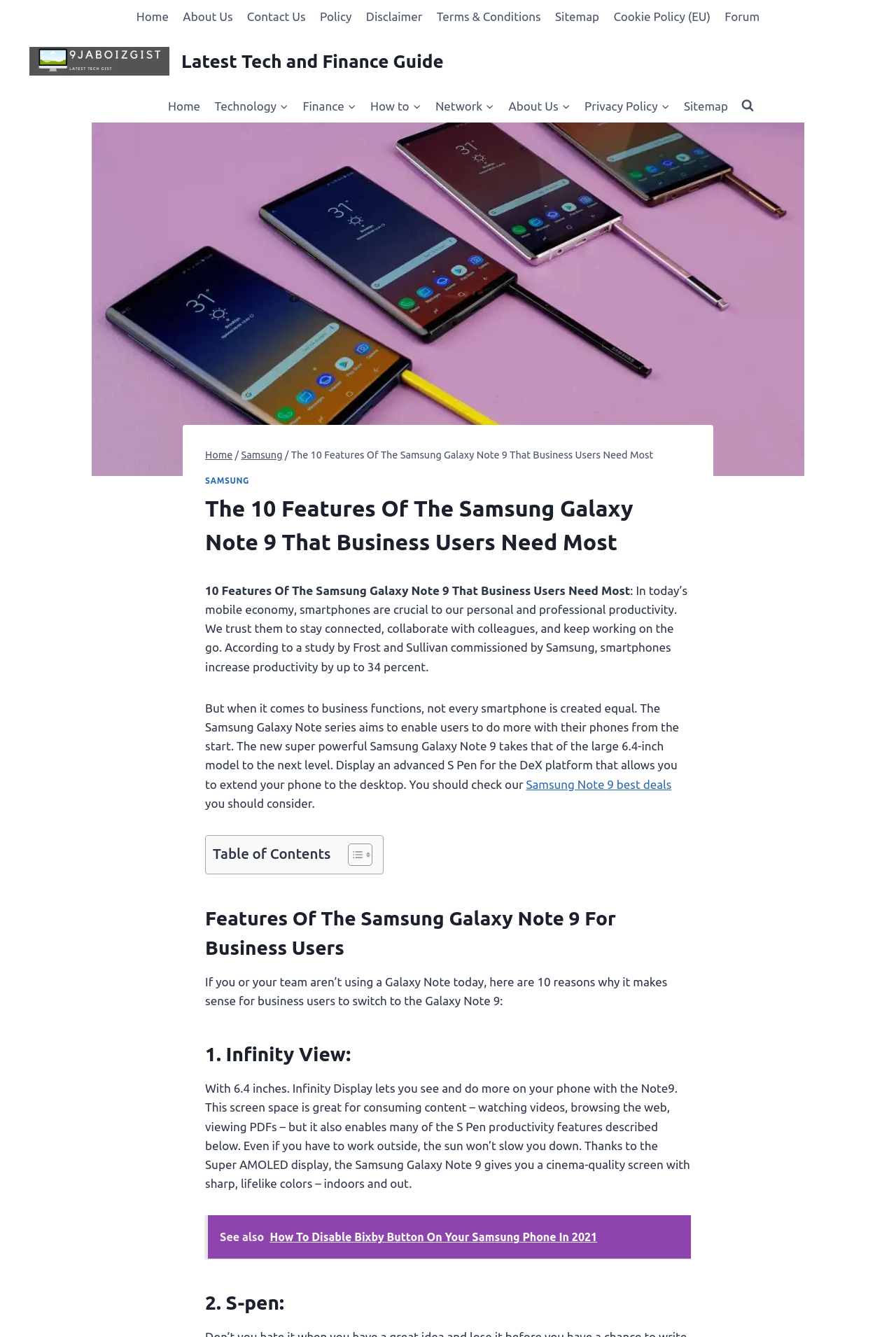What is the purpose of the S Pen?
Based on the screenshot, respond with a single word or phrase.

Productivity features